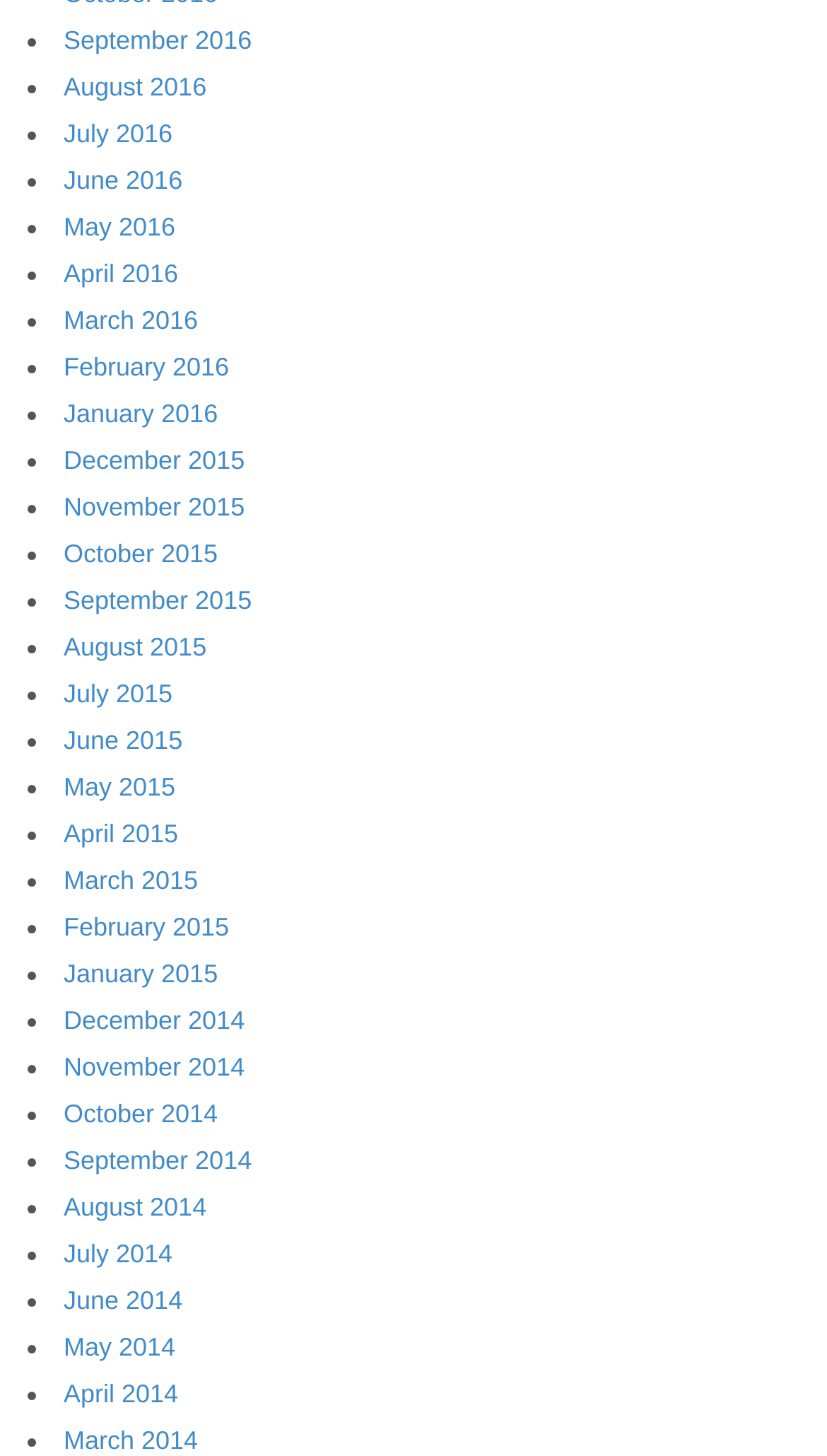Answer the following query with a single word or phrase:
How many links are there on this webpage?

24